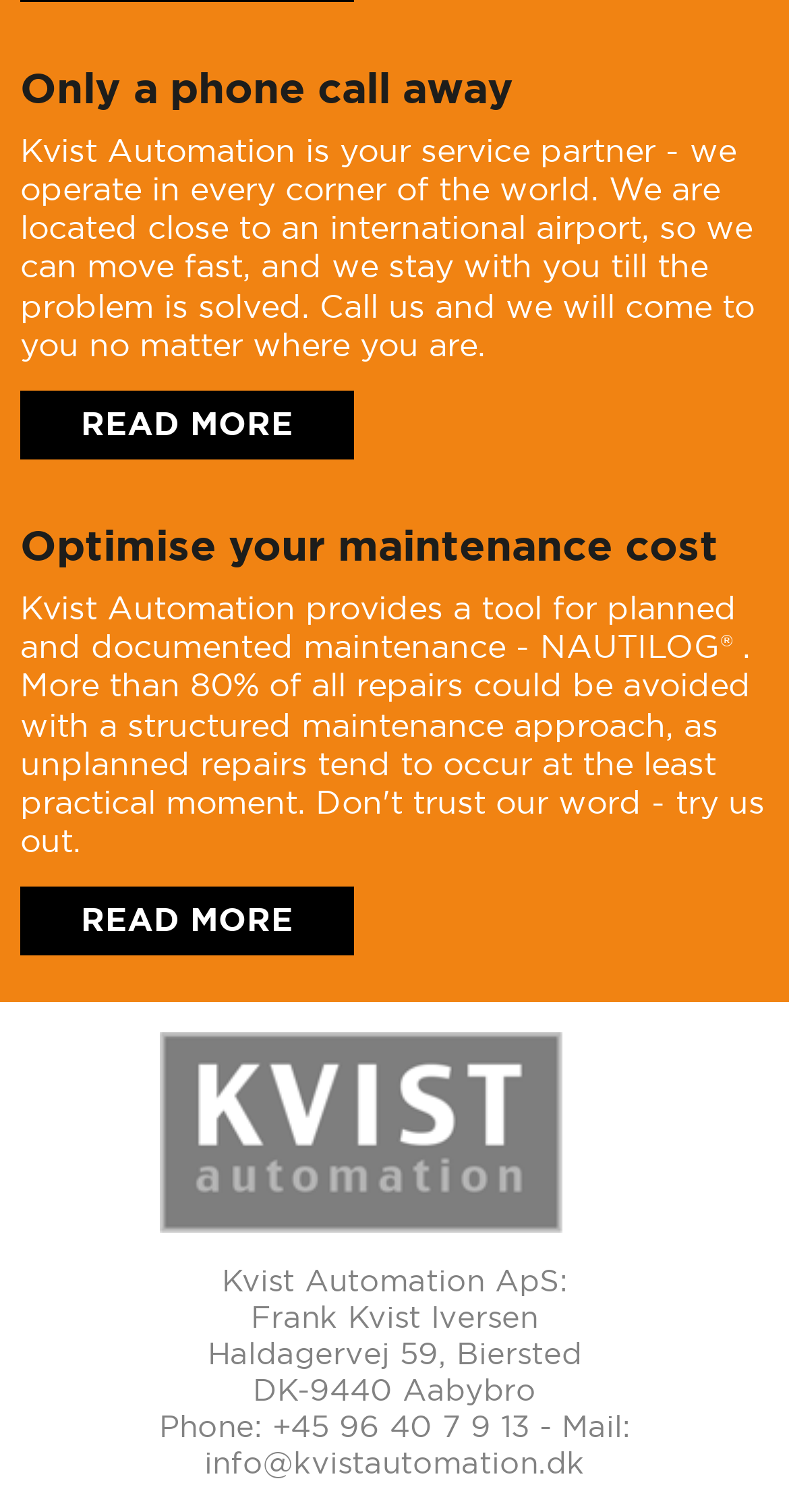Answer the question with a brief word or phrase:
What is the name of the company?

Kvist Automation